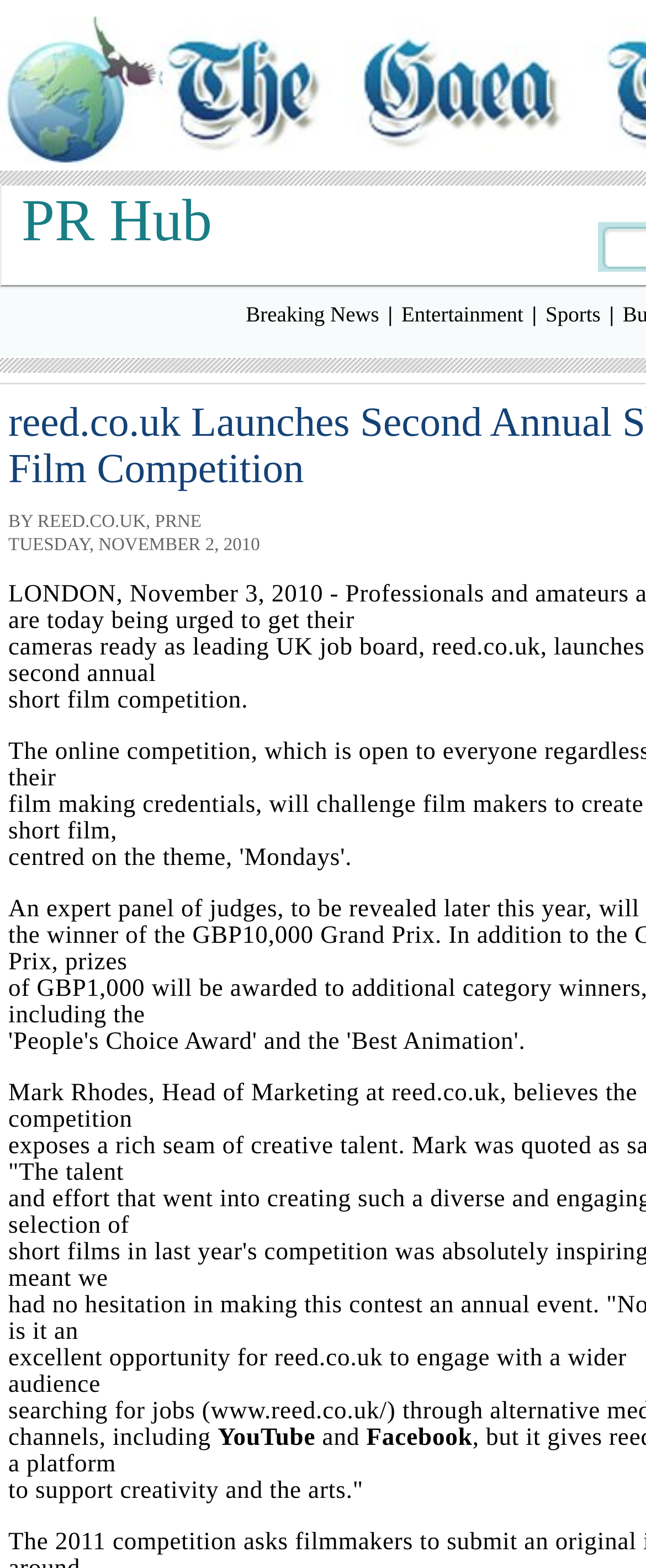Explain the webpage in detail.

The webpage appears to be an article or press release about the launch of a short film competition by reed.co.uk. At the top of the page, there are several links, including "PR Hub", "Breaking News", "Entertainment", and "Sports", which are positioned horizontally across the page. 

Below these links, there is a section with the title "reed.co.uk Launches Second Annual Short Film Competition" in a prominent position. 

To the right of the title, there is a byline "BY REED.CO.UK, PRNE" and a date "TUESDAY, NOVEMBER 2, 2010". 

The main content of the article starts with a location "LONDON" and a date "November 3, 2010", followed by a paragraph of text that describes the short film competition. The text mentions that the winner of the competition will receive a prize of GBP10,000, and there are also smaller prizes of GBP1,000. 

The article quotes Mark Rhodes, Head of Marketing at reed.co.uk, who believes that the competition is an excellent opportunity for reed.co.uk to engage with a wider audience through various channels, including YouTube and Facebook. The article concludes by stating that the competition aims to support creativity and the arts.